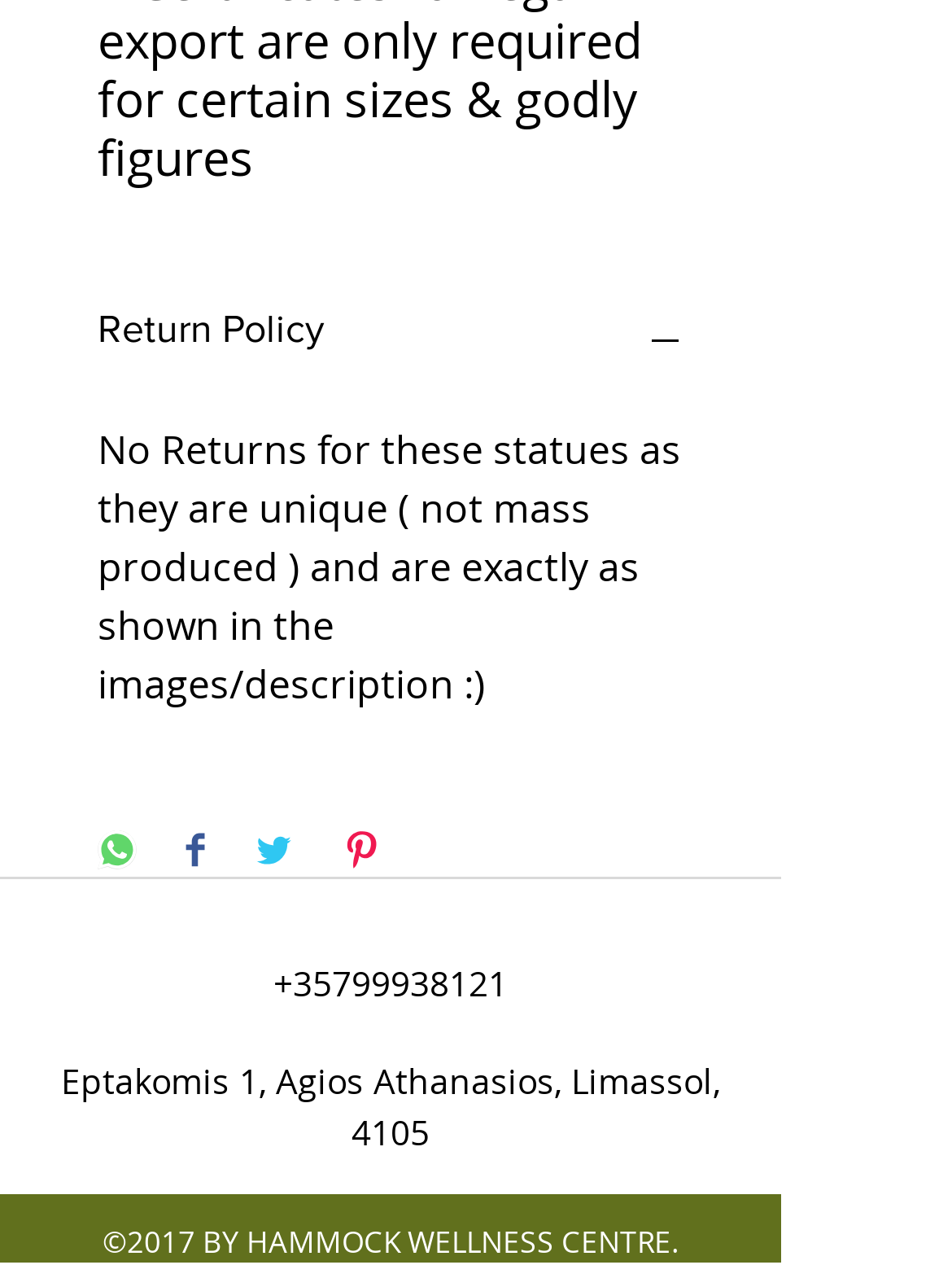Please find the bounding box coordinates in the format (top-left x, top-left y, bottom-right x, bottom-right y) for the given element description. Ensure the coordinates are floating point numbers between 0 and 1. Description: +35799938121

[0.287, 0.758, 0.533, 0.795]